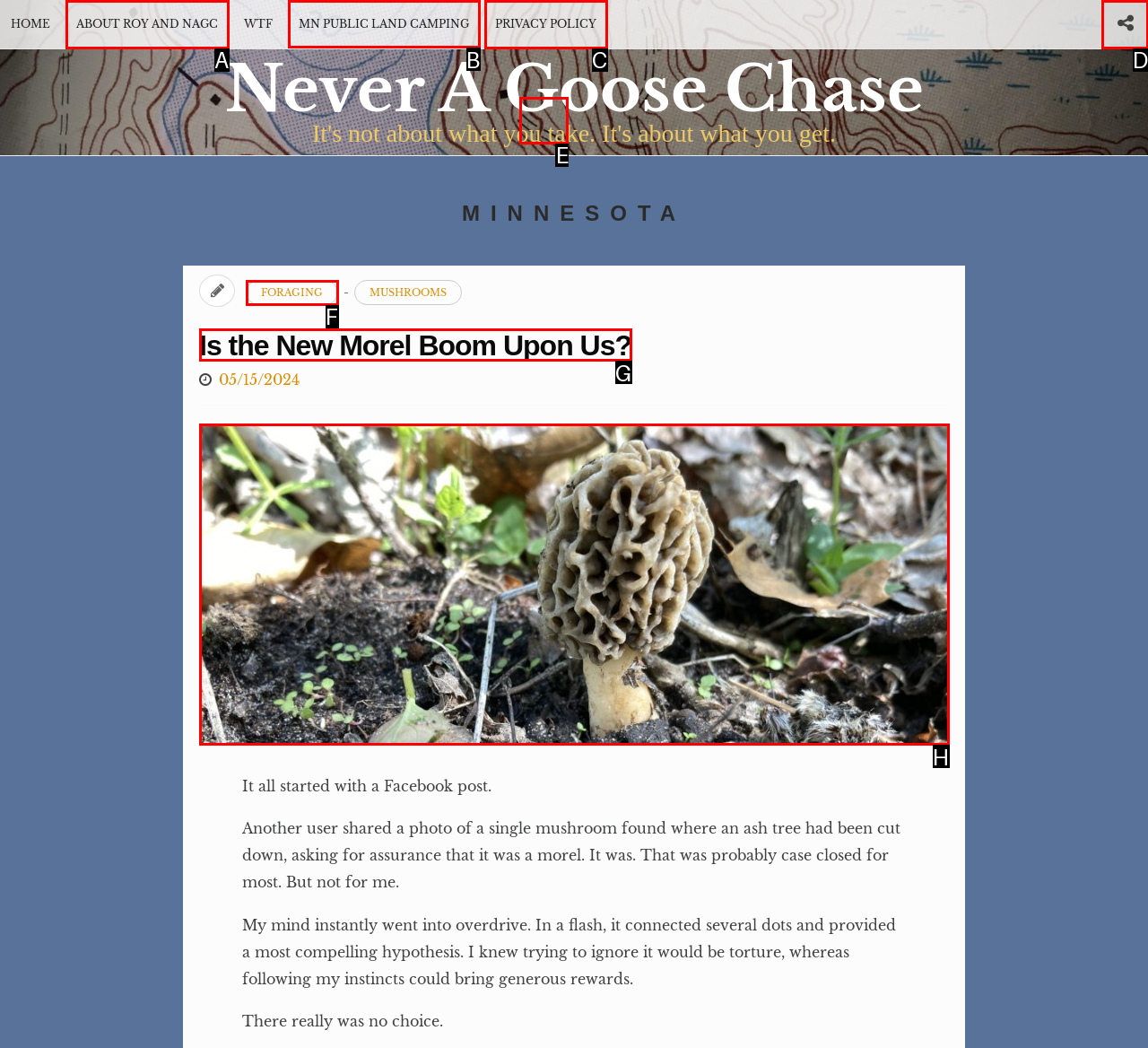To execute the task: Read more about healthy food quotes, which one of the highlighted HTML elements should be clicked? Answer with the option's letter from the choices provided.

None